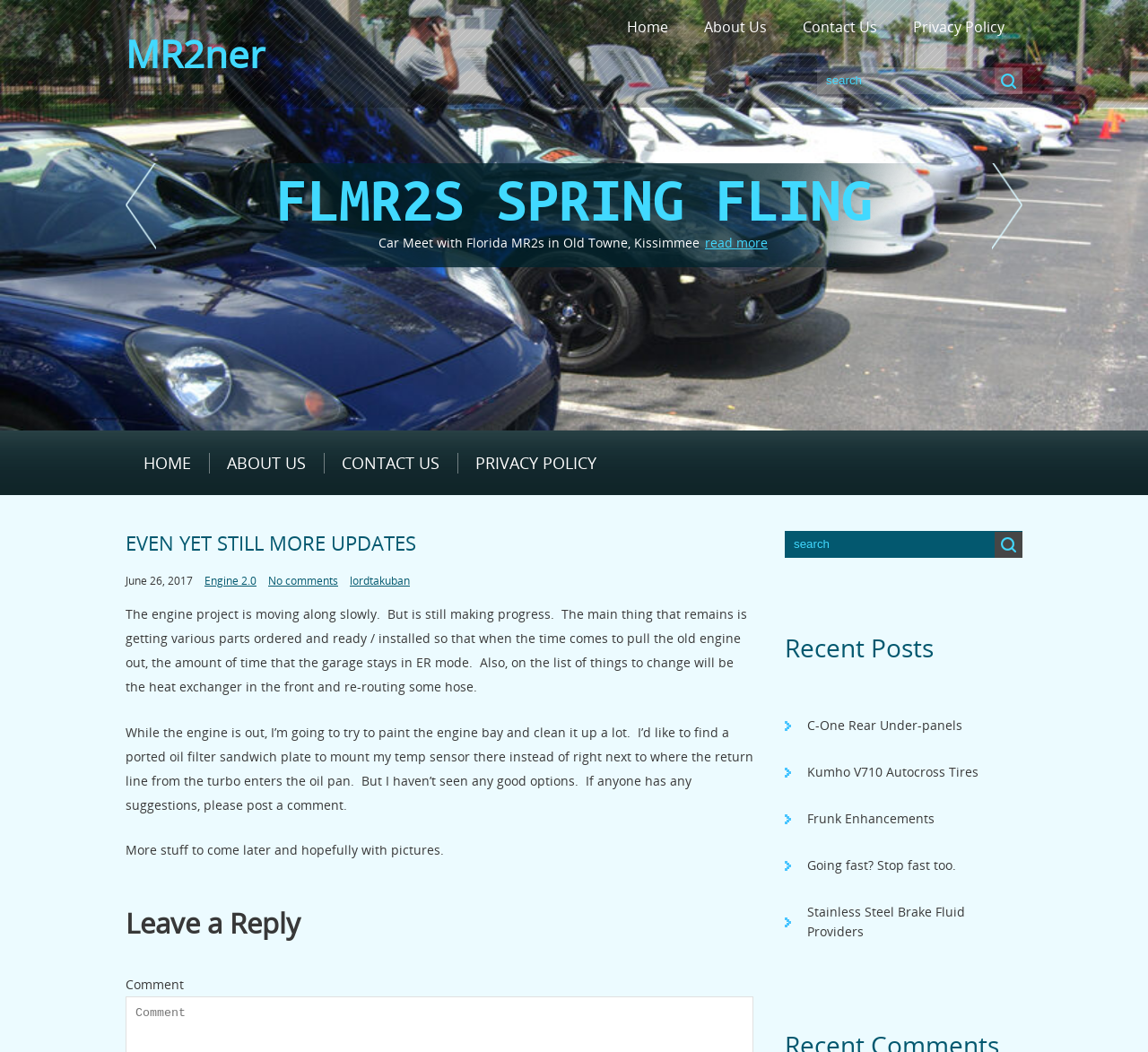What is the name of the website?
Please provide a single word or phrase as your answer based on the image.

MR2ner